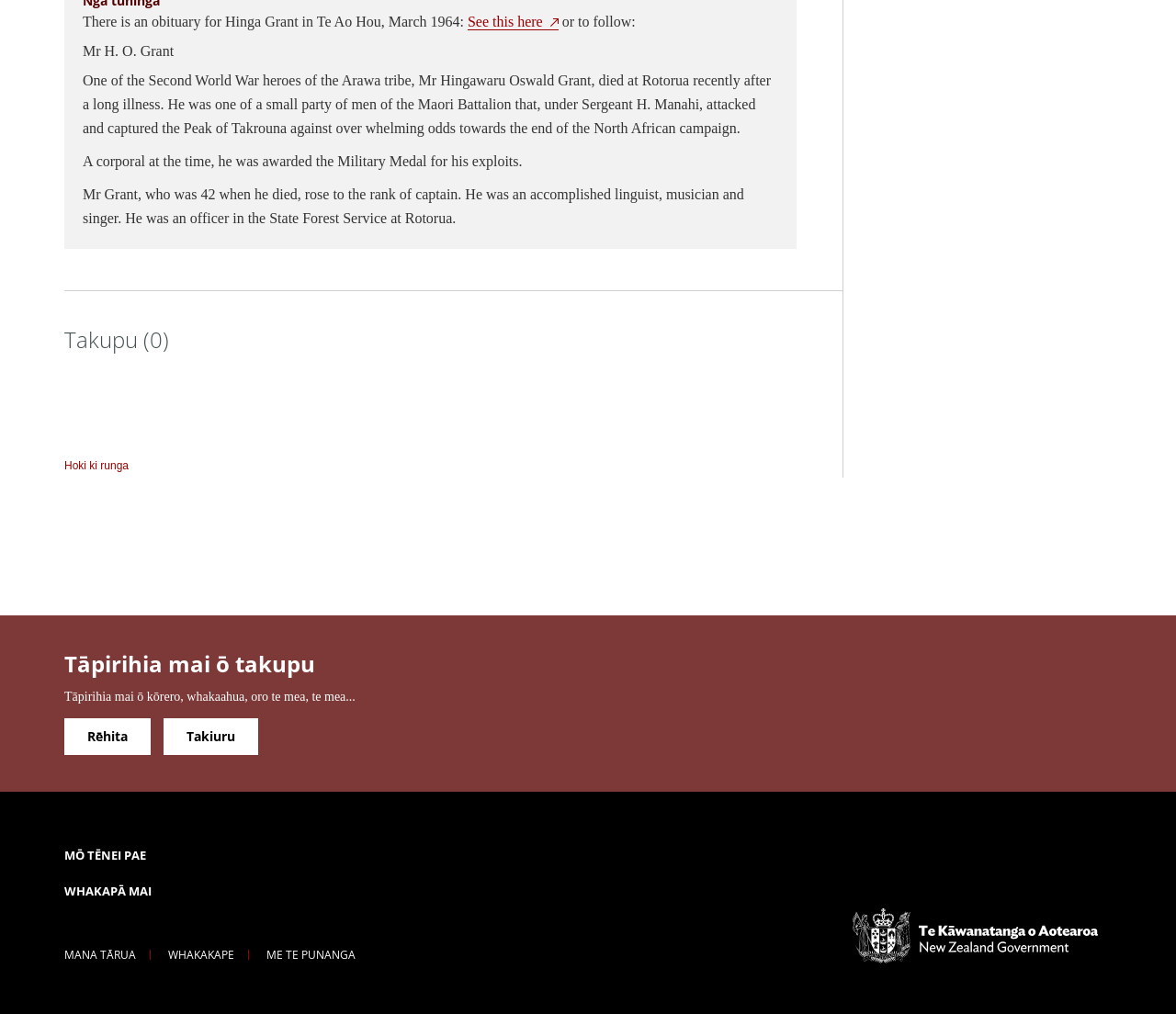Locate the bounding box of the UI element described by: "See this here" in the given webpage screenshot.

[0.398, 0.014, 0.475, 0.03]